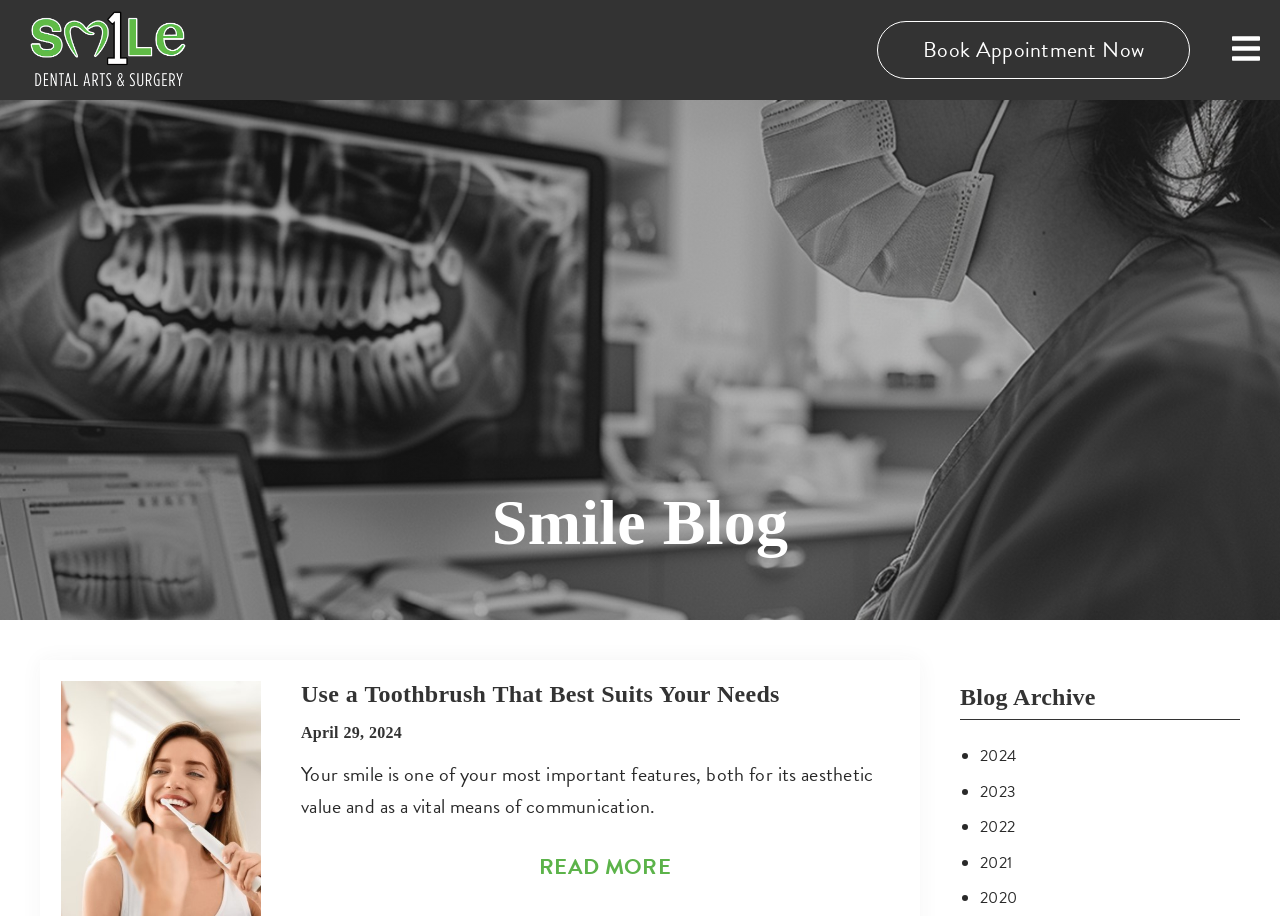What is the topic of the blog post?
Craft a detailed and extensive response to the question.

The blog post has a heading 'Use a Toothbrush That Best Suits Your Needs' which suggests that the topic of the post is related to selecting the right toothbrush. The text below the heading also supports this conclusion, as it discusses the importance of a toothbrush for aesthetic and communication purposes.